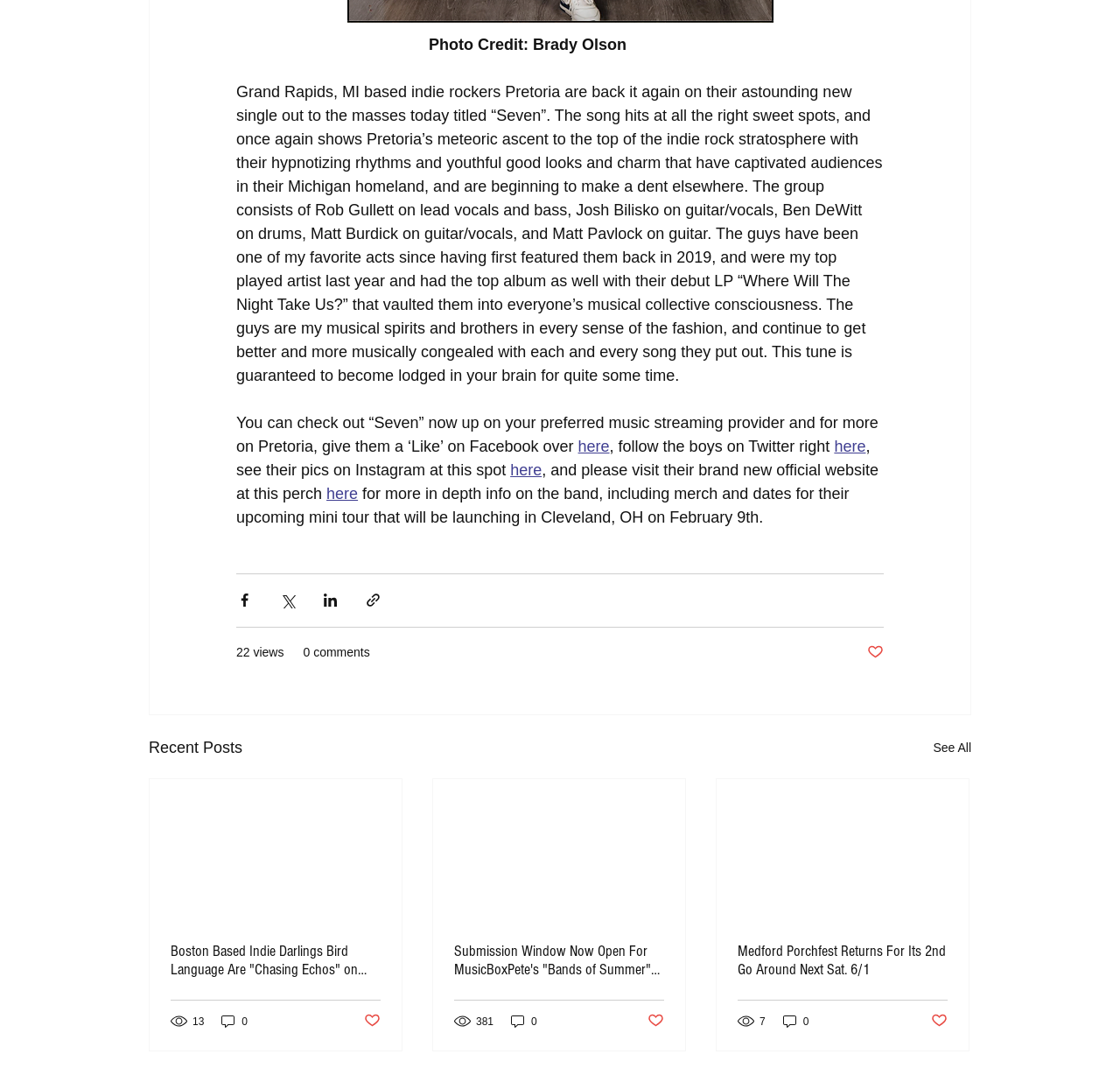Given the description "0", provide the bounding box coordinates of the corresponding UI element.

[0.196, 0.936, 0.223, 0.952]